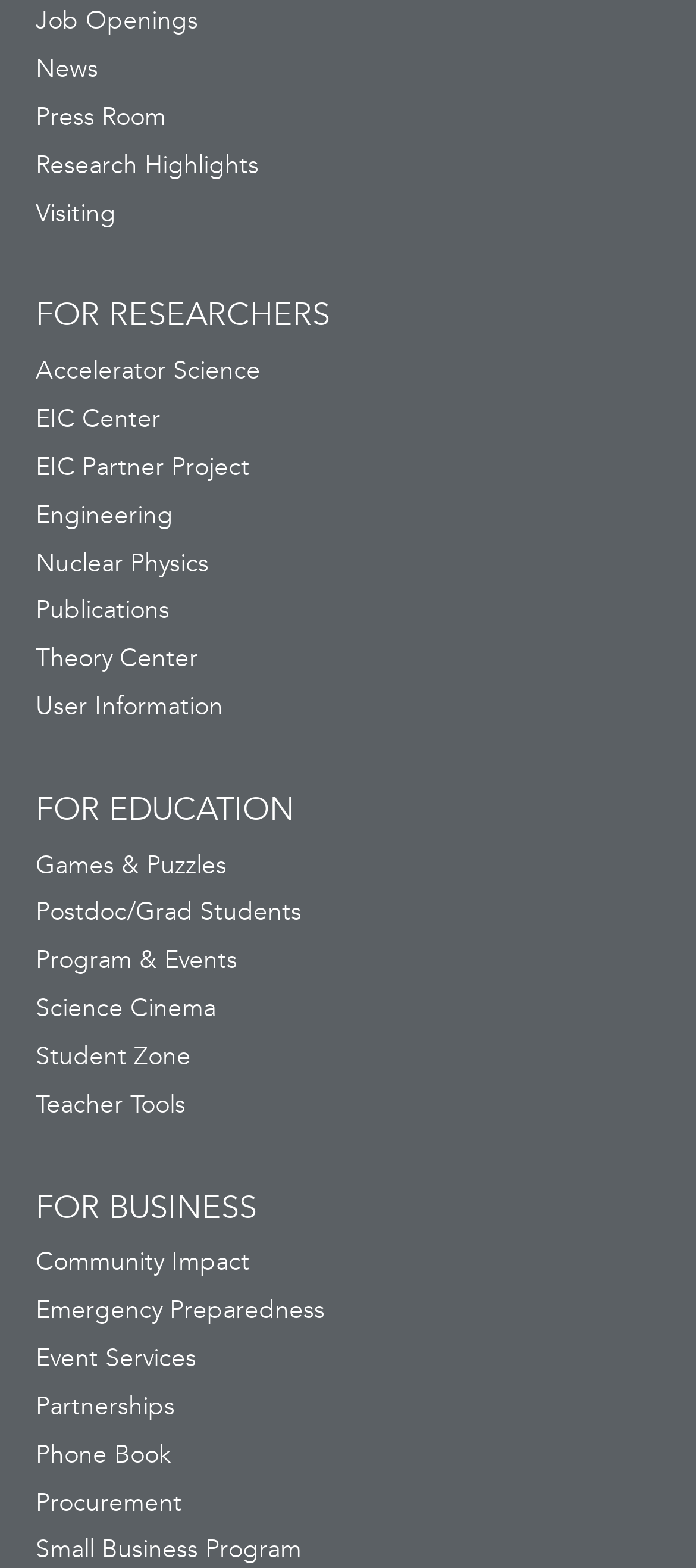Please determine the bounding box coordinates for the UI element described here. Use the format (top-left x, top-left y, bottom-right x, bottom-right y) with values bounded between 0 and 1: News

[0.051, 0.034, 0.141, 0.054]